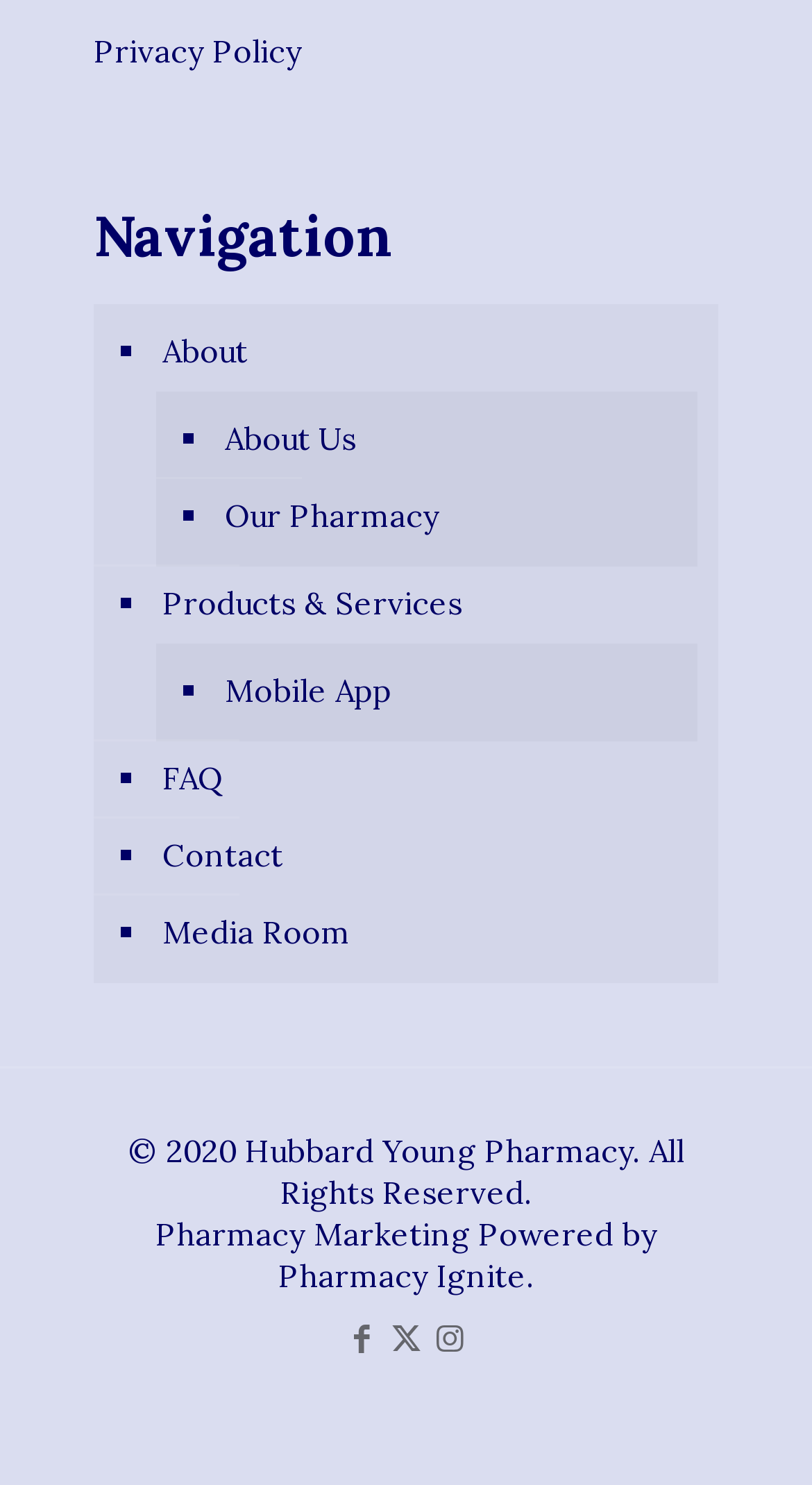Identify the bounding box coordinates necessary to click and complete the given instruction: "view about us".

[0.269, 0.271, 0.833, 0.323]